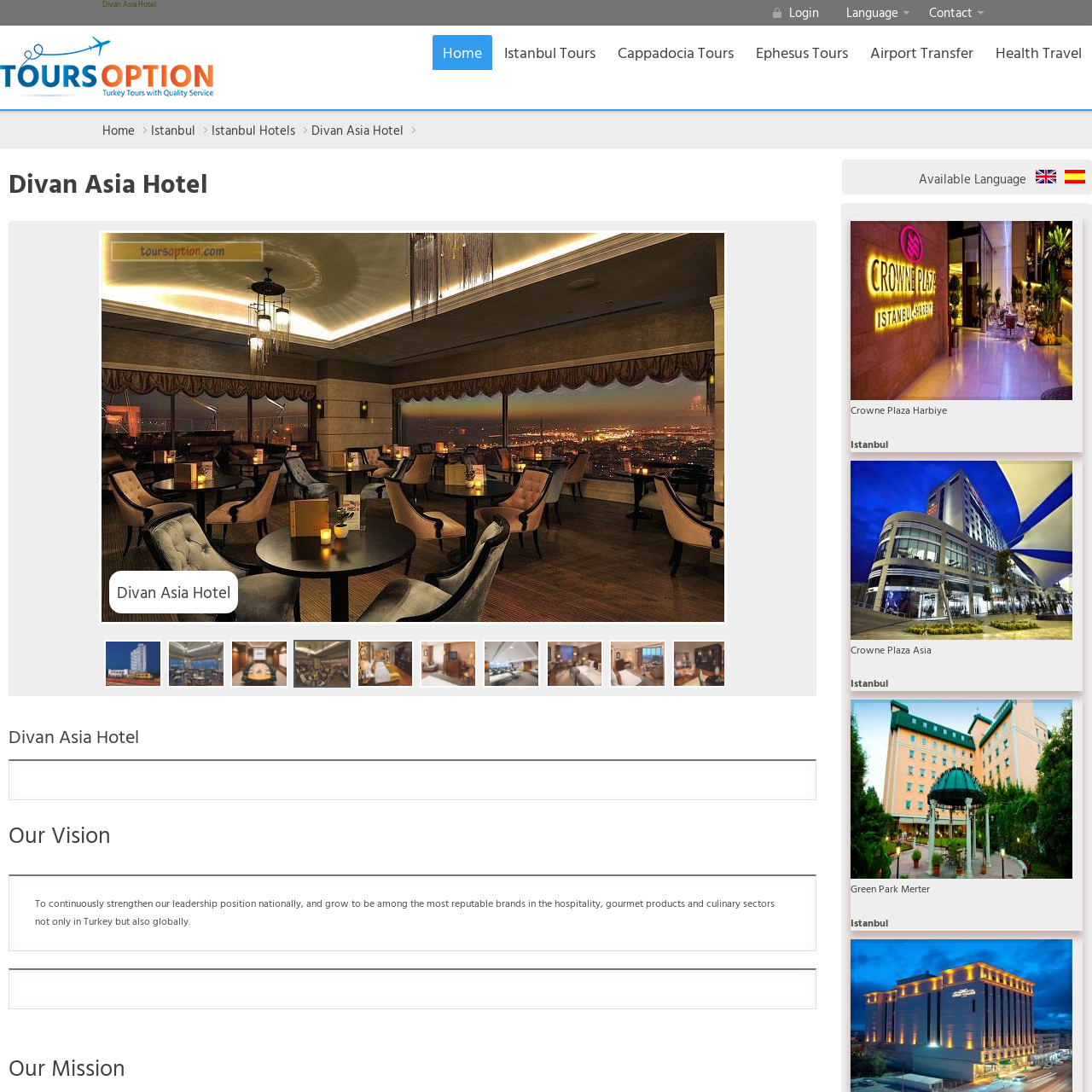Concentrate on the part of the image bordered in red, What is the goal of the Divan Asia Hotel? Answer concisely with a word or phrase.

To be a premier destination